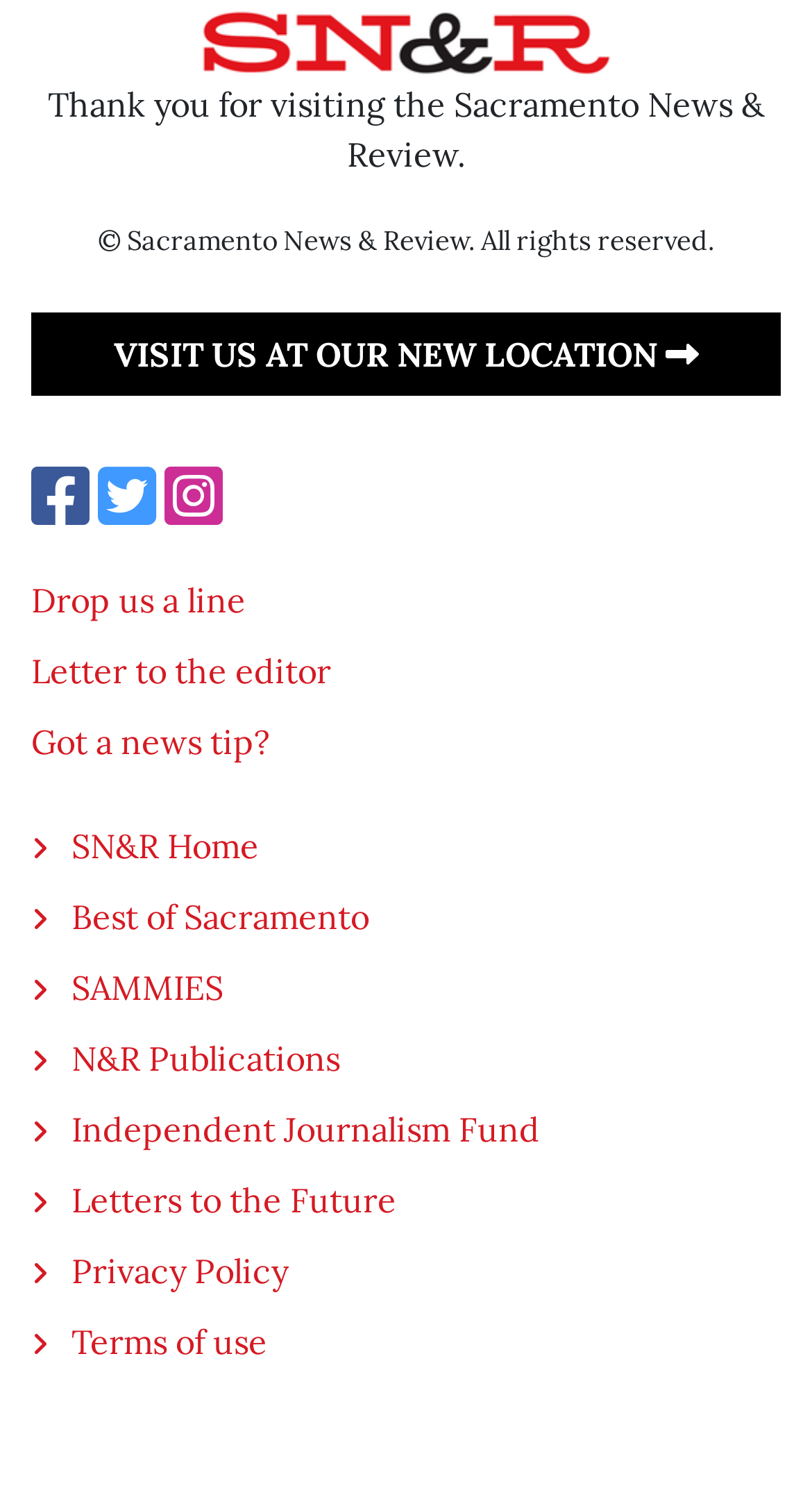Provide the bounding box coordinates in the format (top-left x, top-left y, bottom-right x, bottom-right y). All values are floating point numbers between 0 and 1. Determine the bounding box coordinate of the UI element described as: Best of Sacramento

[0.088, 0.596, 0.454, 0.623]